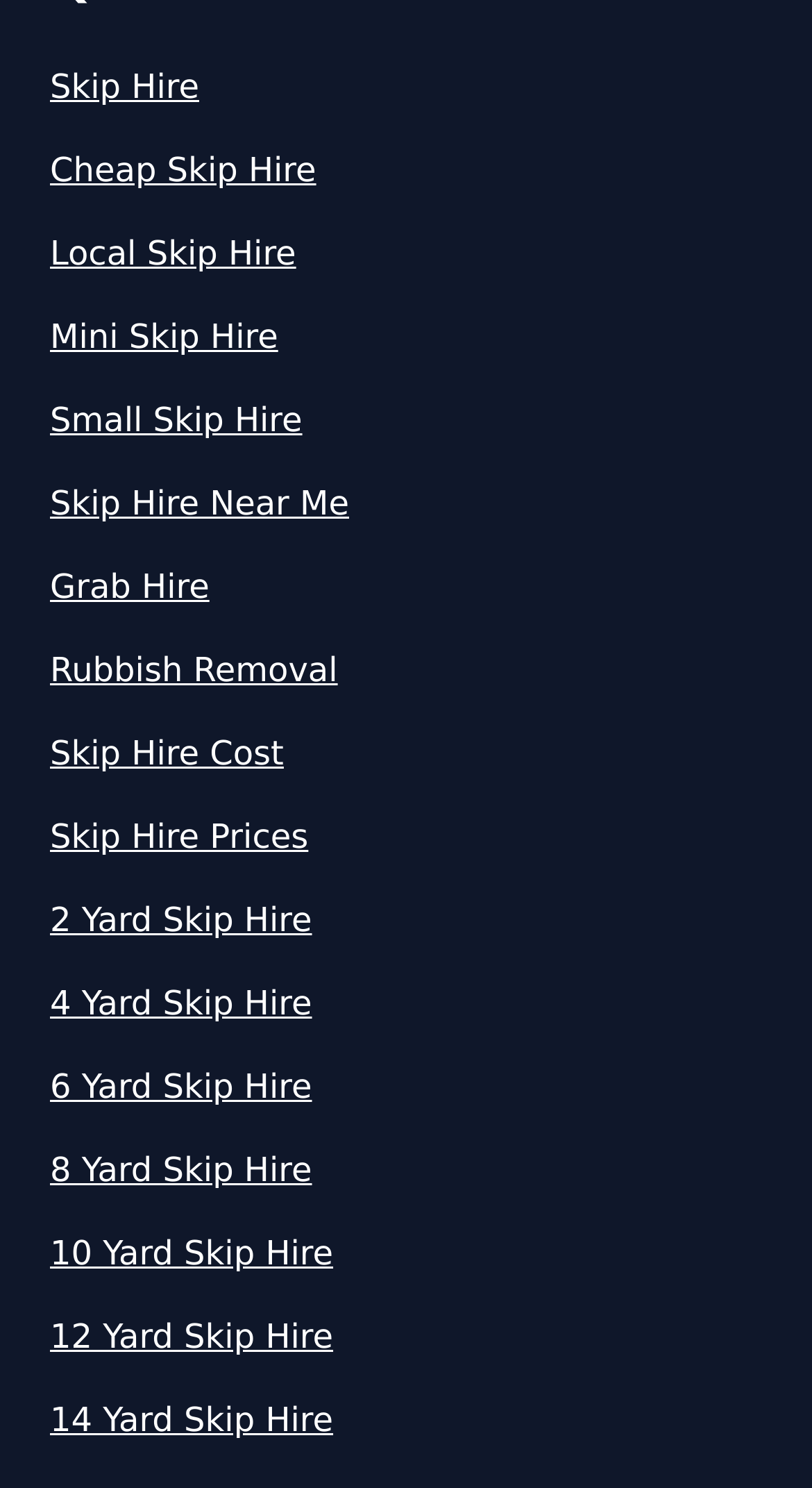Pinpoint the bounding box coordinates of the clickable element needed to complete the instruction: "Explore 'Skip Hire Near Me'". The coordinates should be provided as four float numbers between 0 and 1: [left, top, right, bottom].

[0.062, 0.322, 0.938, 0.356]